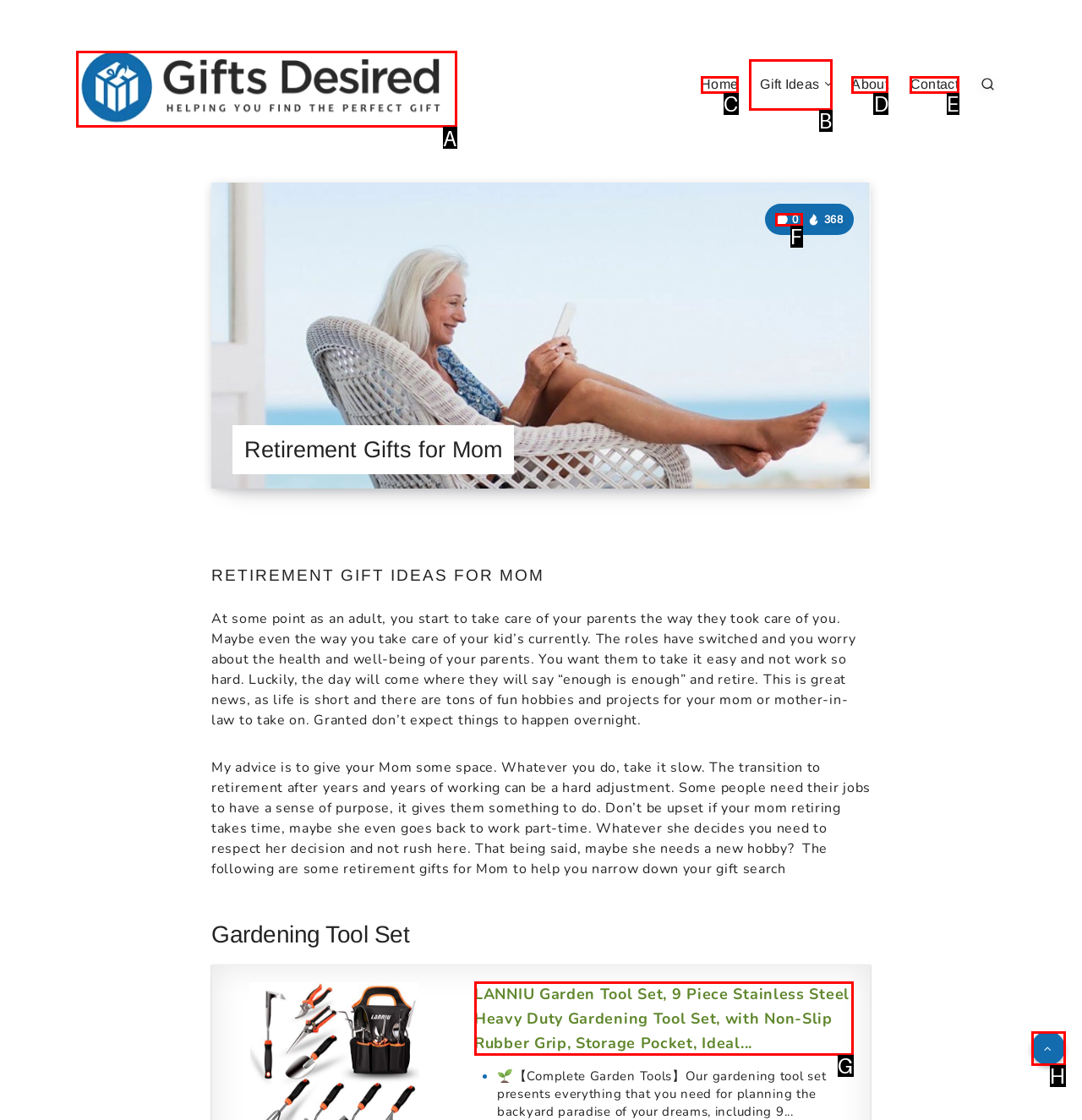From the provided options, which letter corresponds to the element described as: 0
Answer with the letter only.

F